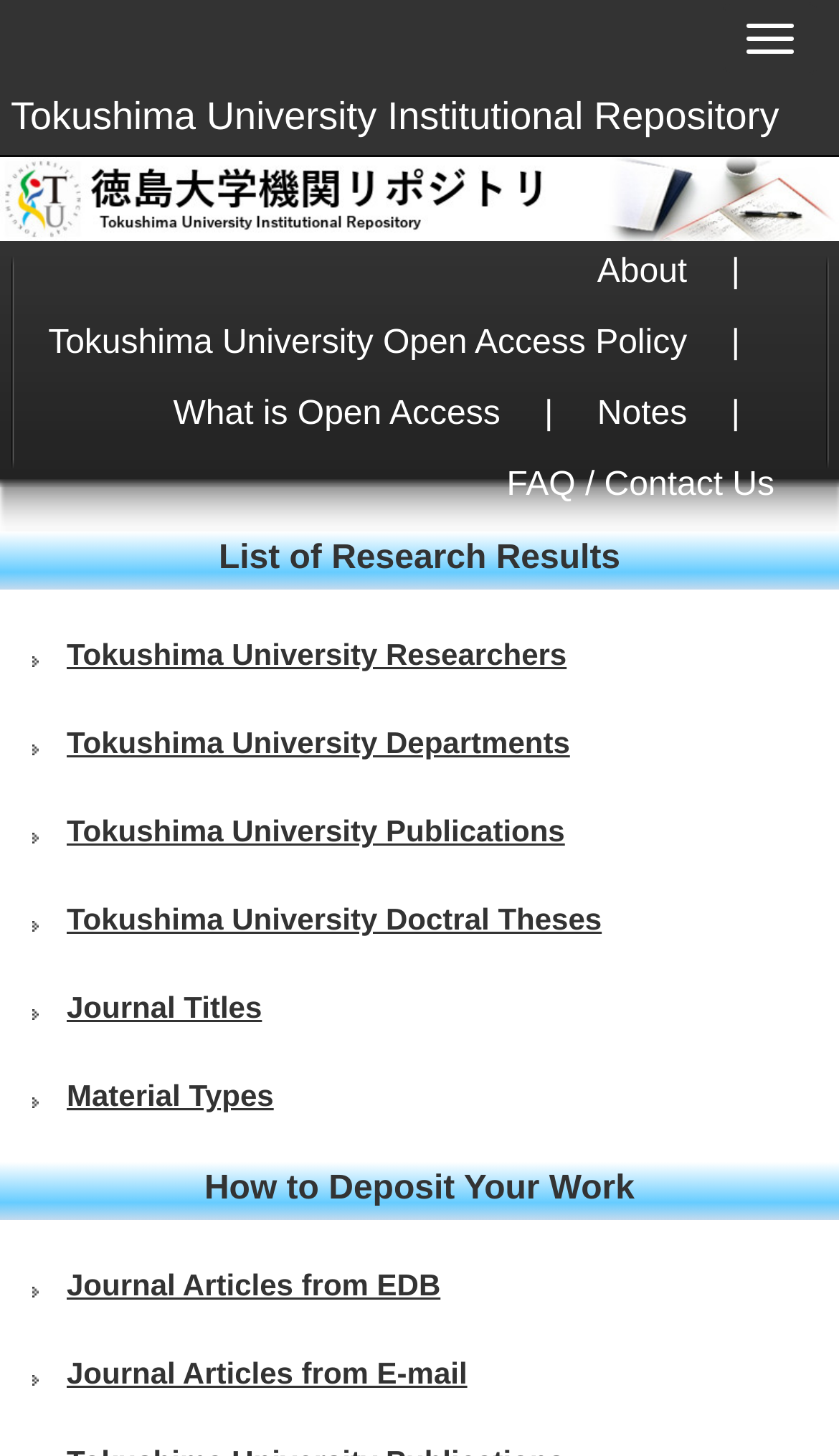Locate the bounding box coordinates of the element you need to click to accomplish the task described by this instruction: "Toggle navigation".

[0.862, 0.001, 0.974, 0.052]